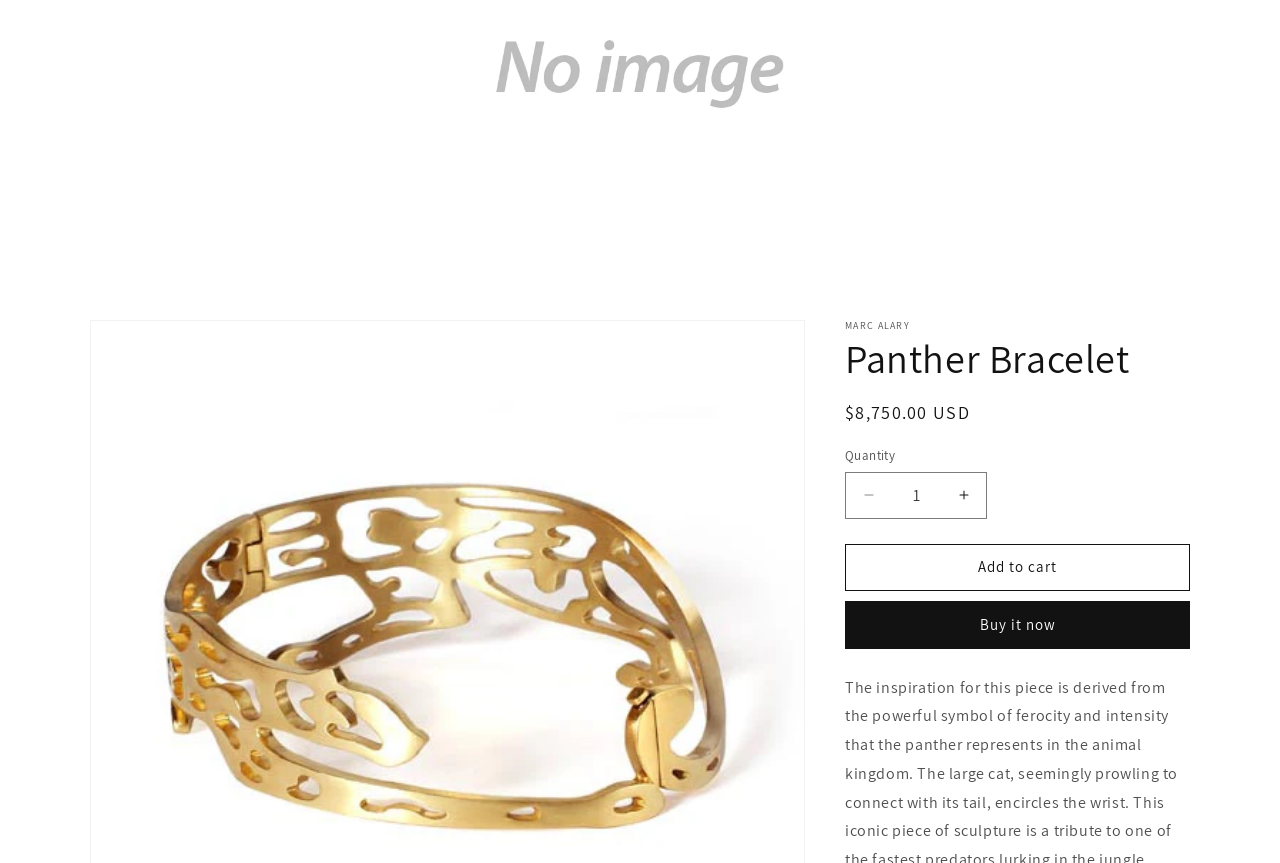Given the description "Increase quantity for Panther Bracelet", provide the bounding box coordinates of the corresponding UI element.

[0.735, 0.546, 0.77, 0.601]